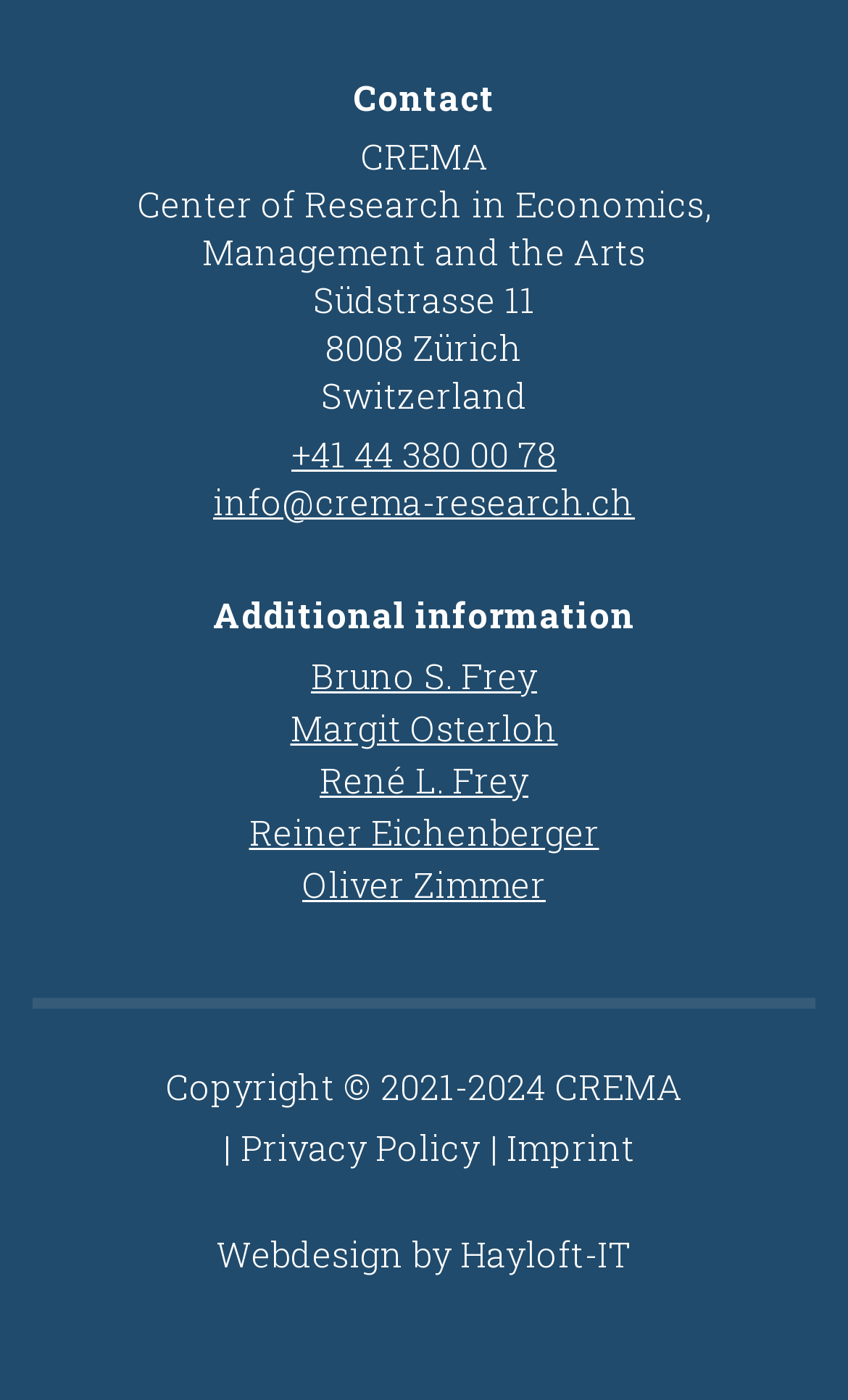Look at the image and answer the question in detail:
What is the phone number of CREMA?

I found the phone number by looking at the link element [217] '+41 44 380 00 78'. The bounding box coordinates of this element indicate that it is located near the top of the page, and the OCR text suggests that it is a phone number.